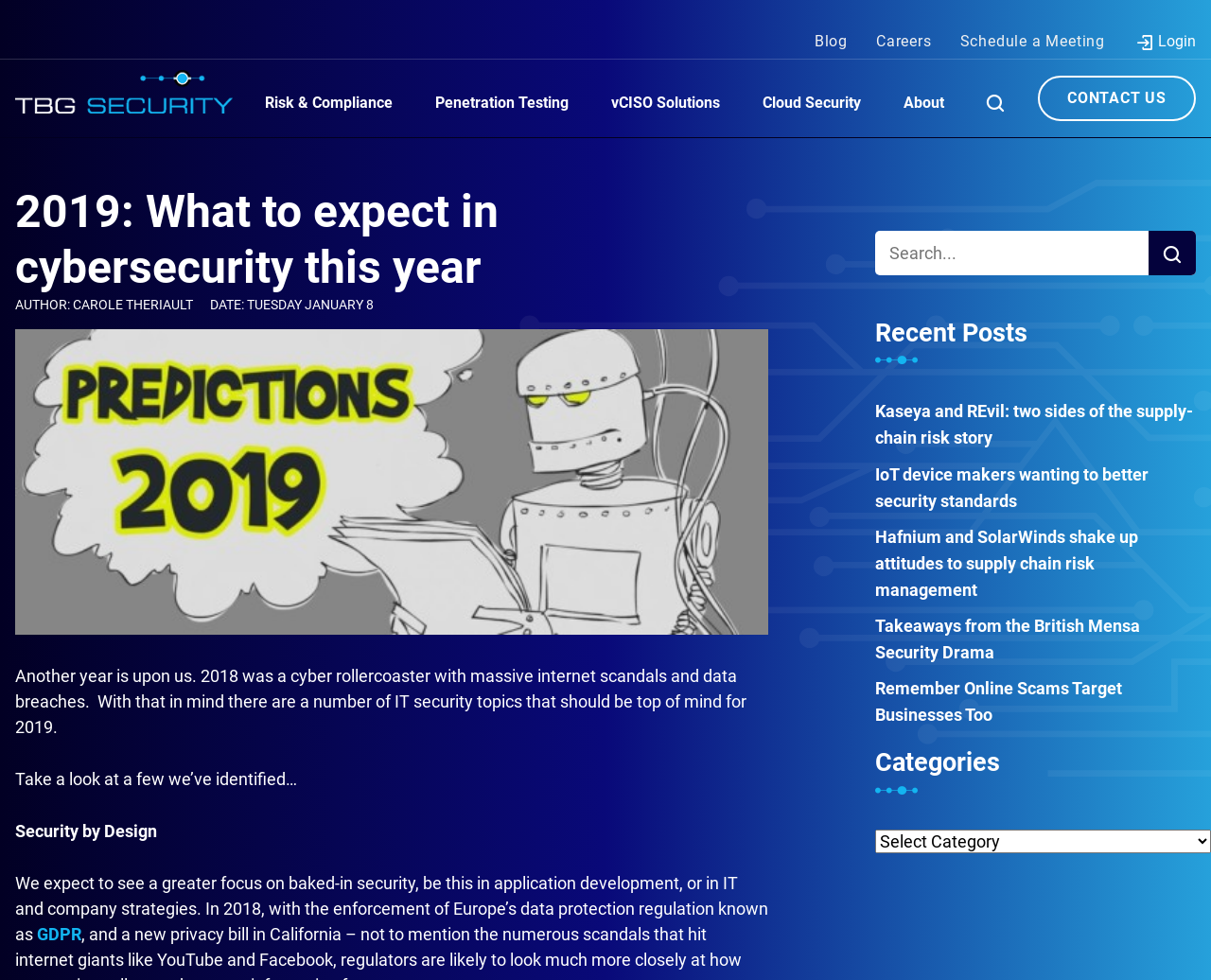Point out the bounding box coordinates of the section to click in order to follow this instruction: "View recent posts".

[0.723, 0.324, 0.988, 0.407]